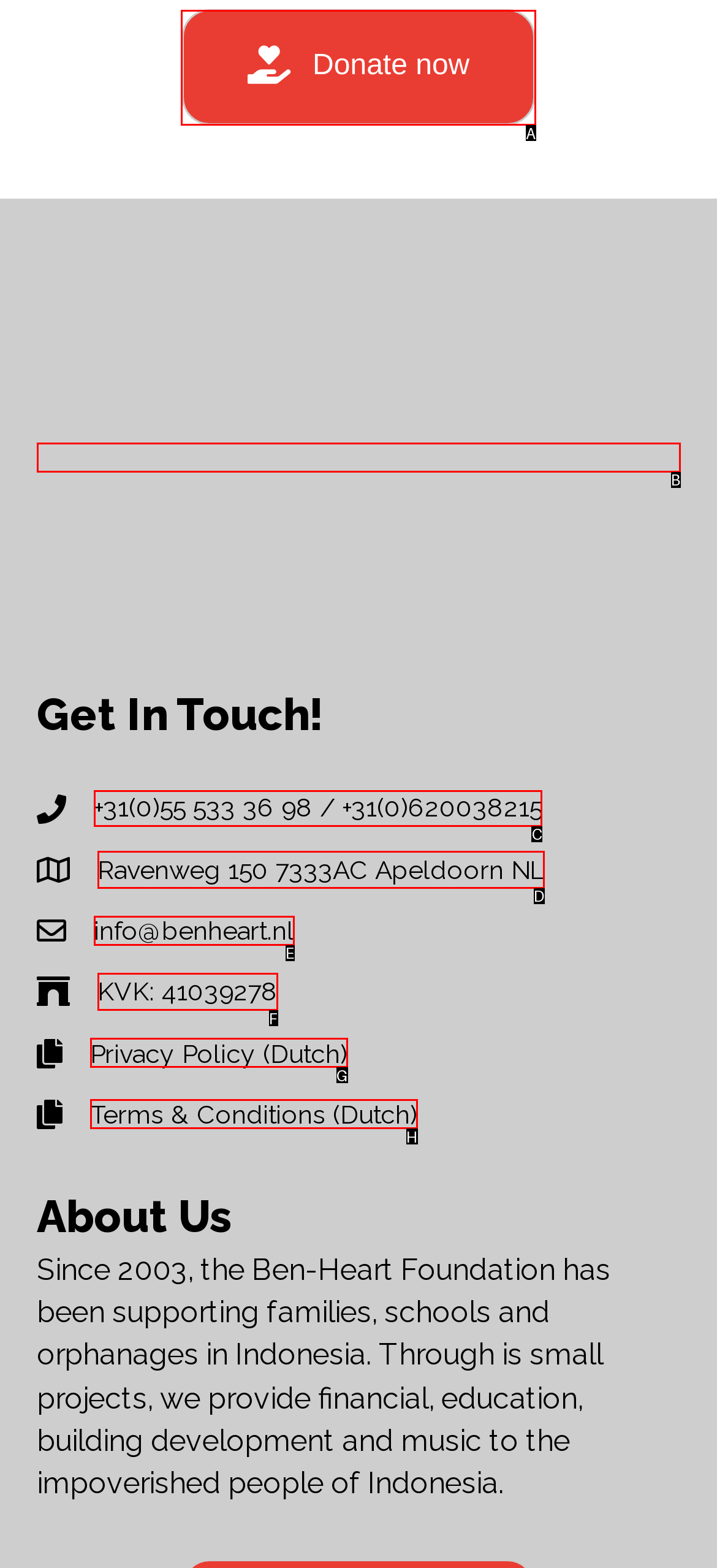Determine the letter of the UI element that you need to click to perform the task: Get in touch using the phone number.
Provide your answer with the appropriate option's letter.

C